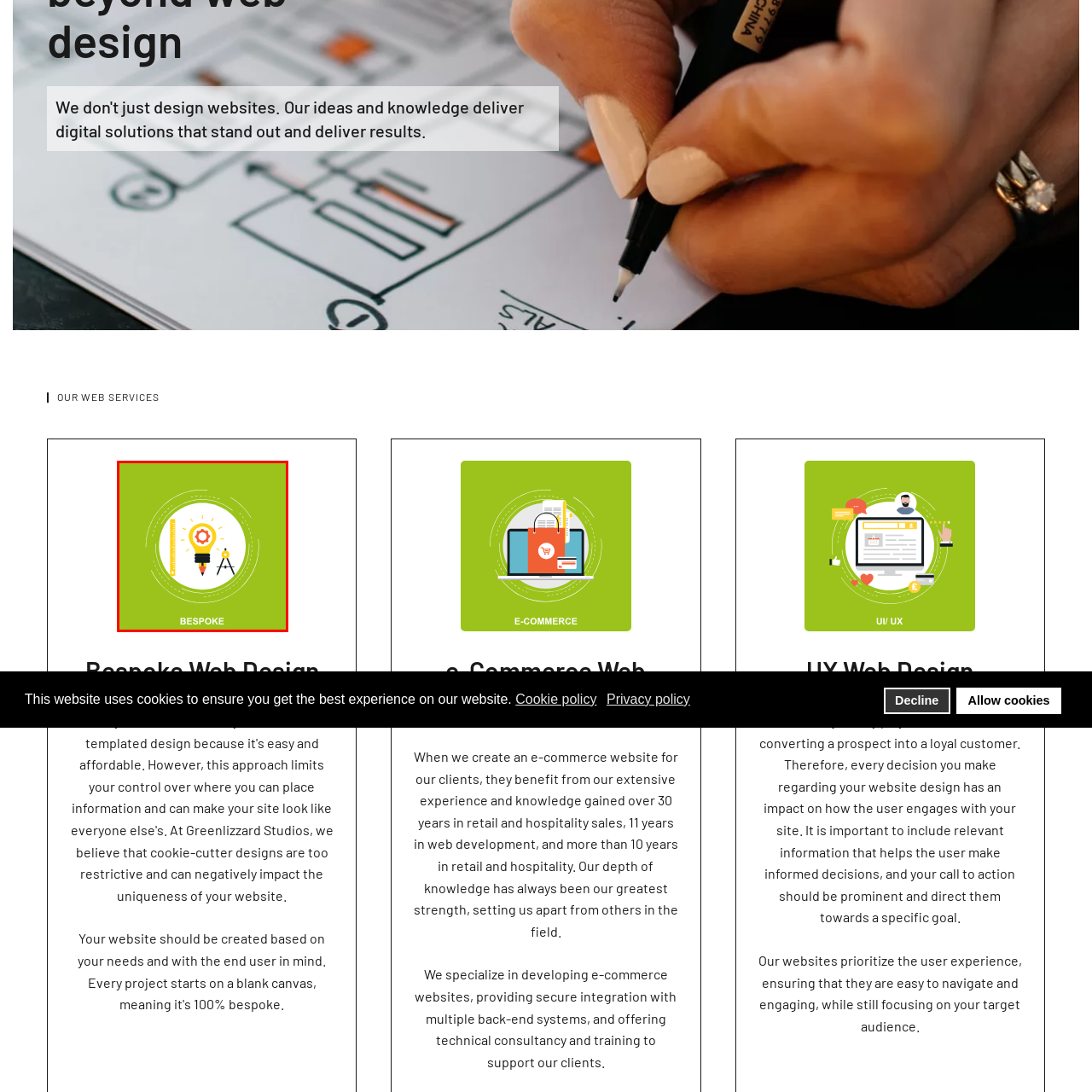View the area enclosed by the red box, What is the significance of the gears inside the light bulb? Respond using one word or phrase.

Customization and innovative solutions